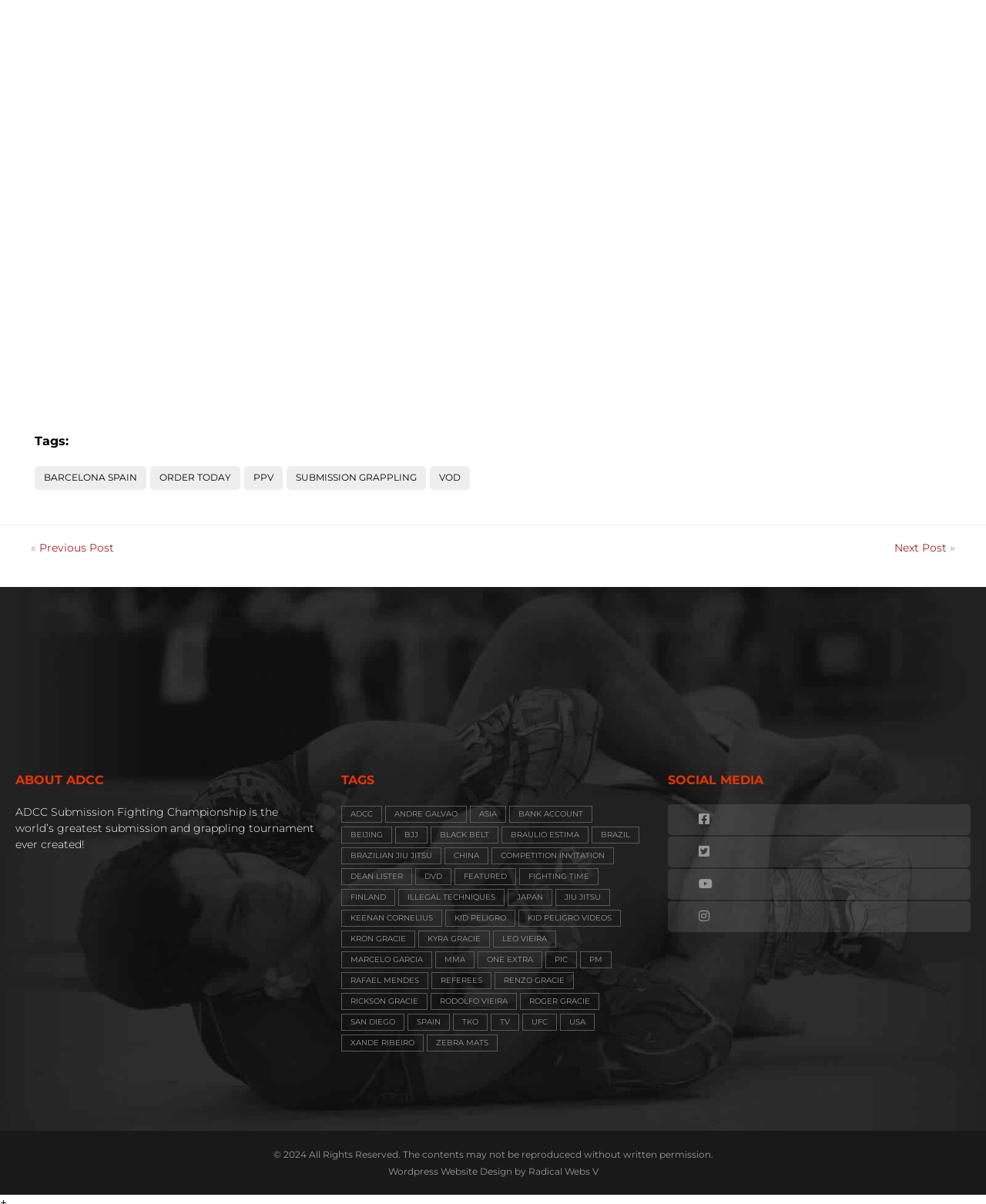What is the purpose of the 'TAGS' section?
Examine the image closely and answer the question with as much detail as possible.

The 'TAGS' section contains multiple links with different categories, such as 'ADCC', 'Andre Galvao', 'Asia', etc. This suggests that the purpose of this section is to categorize and organize content on the website.